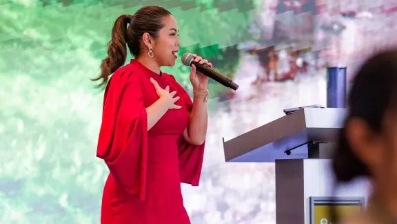From the details in the image, provide a thorough response to the question: When did the PPHG Lunar New Year Luncheon take place?

The caption explicitly states that the event took place on February 20, 2024, providing a specific date for the occasion.